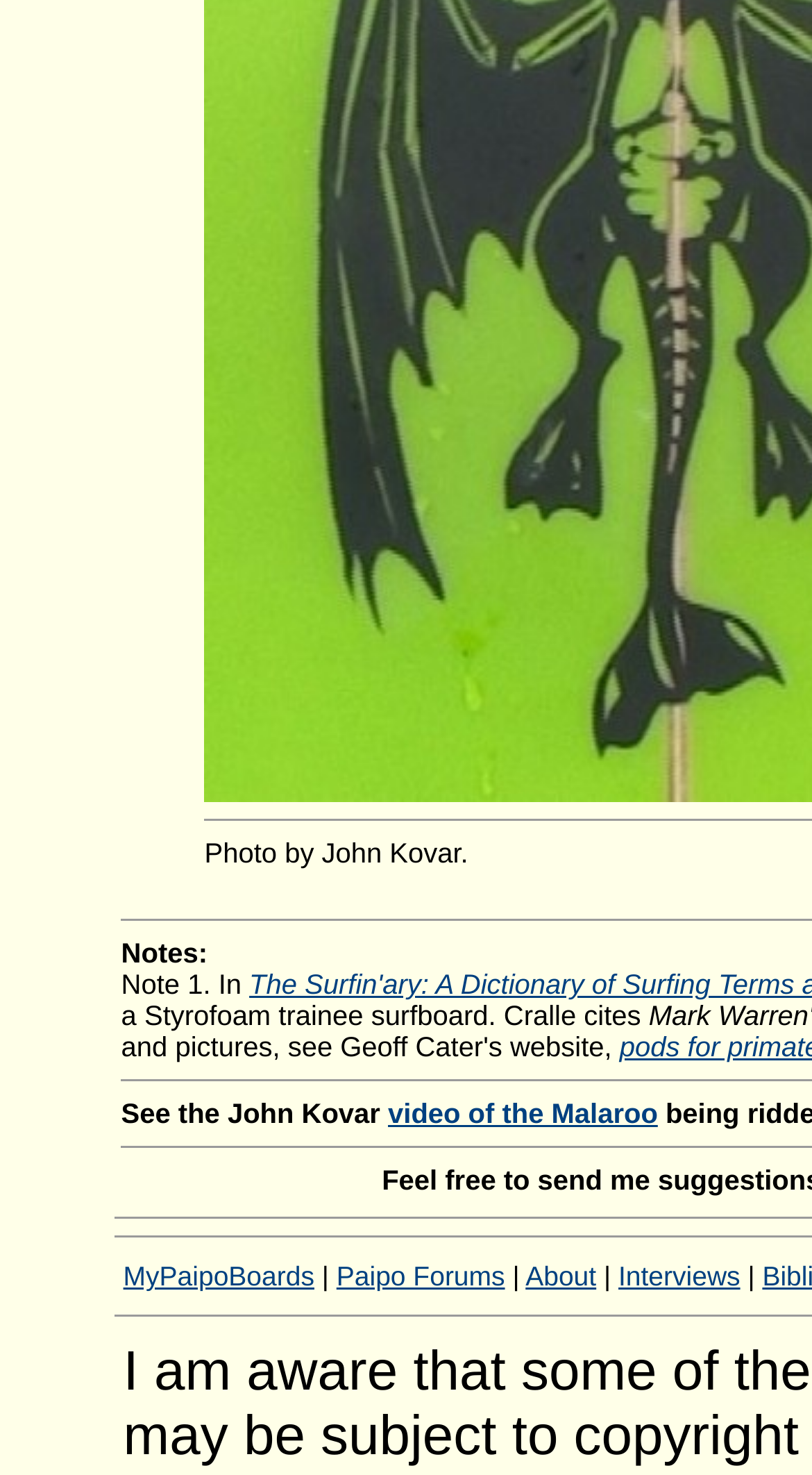What is the separator between 'About' and 'Interviews'?
Please provide a single word or phrase as your answer based on the image.

|